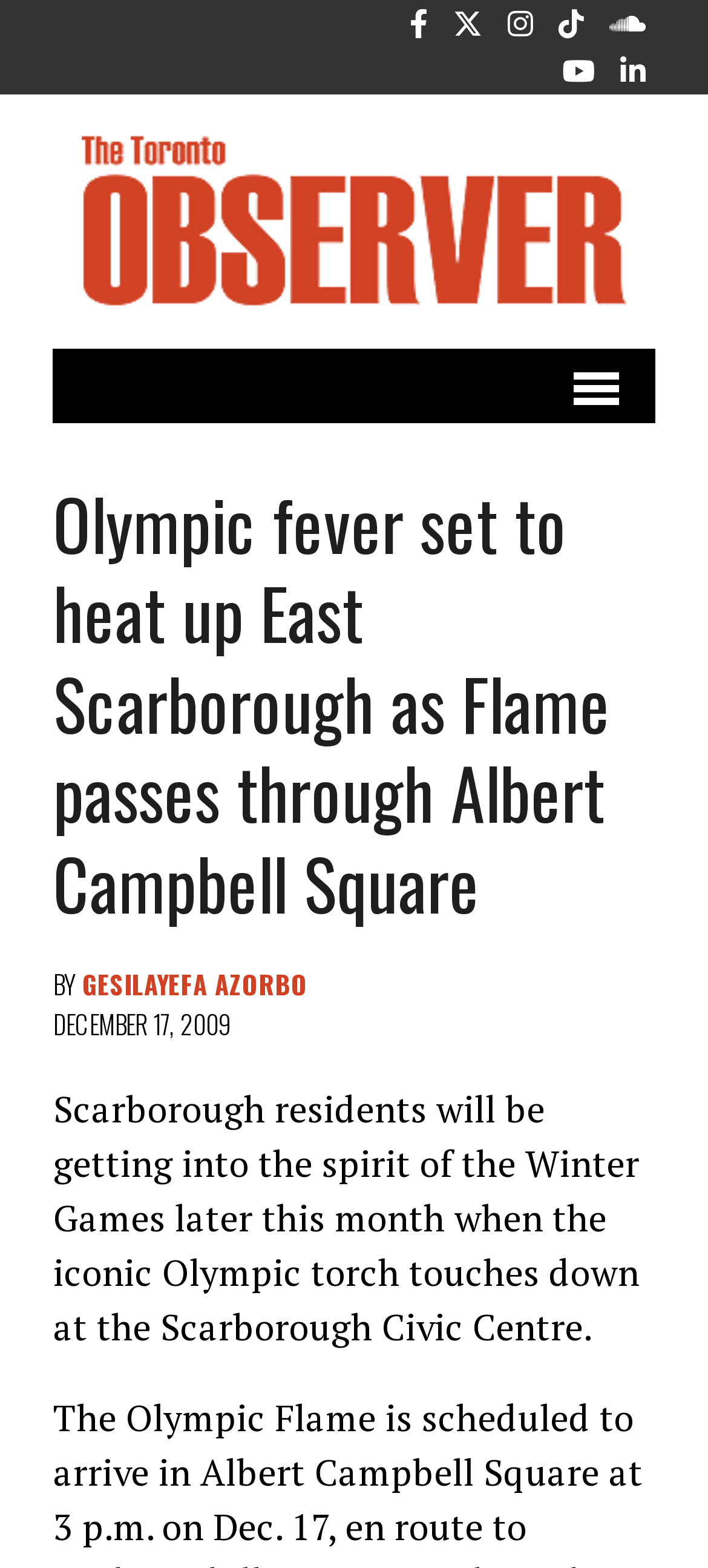Identify the main heading from the webpage and provide its text content.

Olympic fever set to heat up East Scarborough as Flame passes through Albert Campbell Square